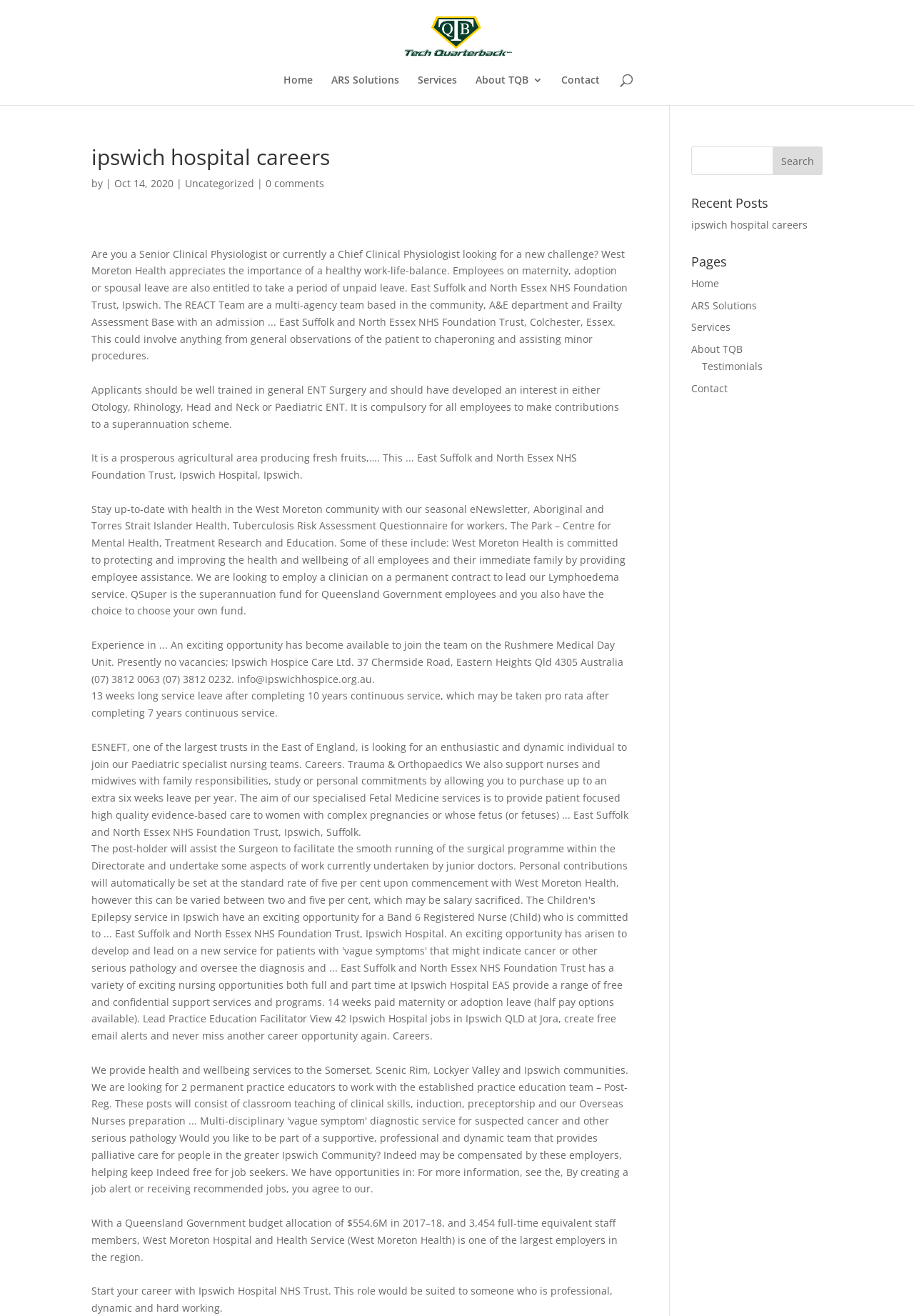How many full-time equivalent staff members does West Moreton Hospital and Health Service have?
Respond with a short answer, either a single word or a phrase, based on the image.

3,454